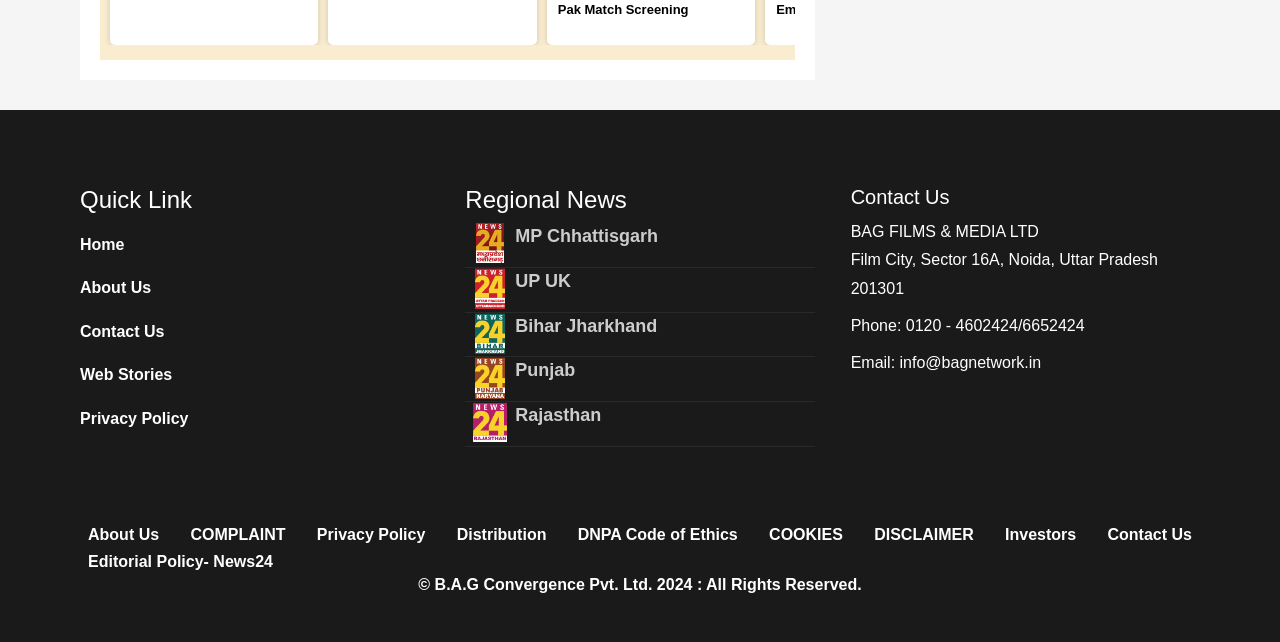Find the bounding box coordinates for the HTML element described as: "0120 - 4602424/6652424". The coordinates should consist of four float values between 0 and 1, i.e., [left, top, right, bottom].

[0.708, 0.494, 0.847, 0.52]